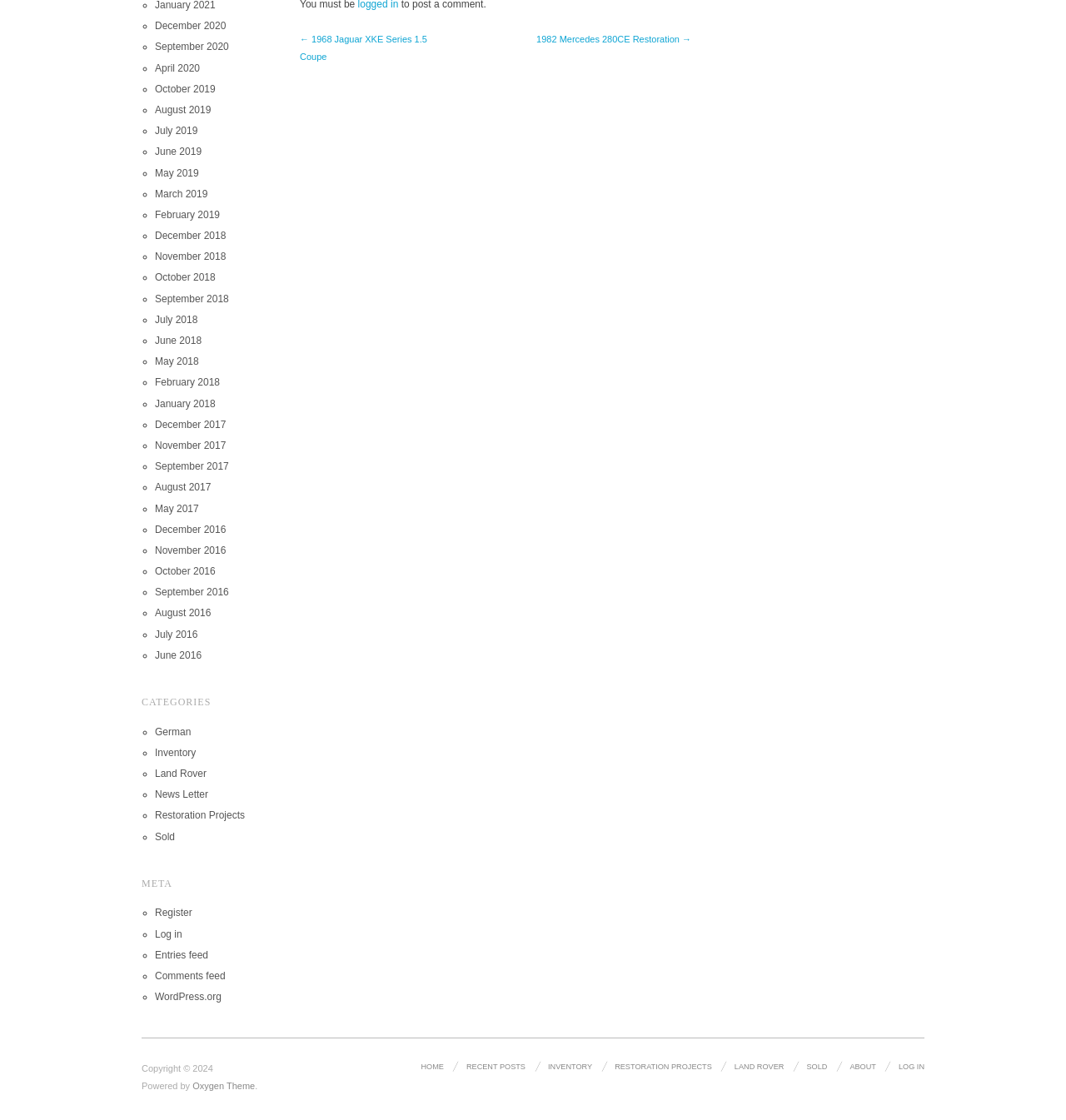Carefully examine the image and provide an in-depth answer to the question: How many months are listed?

I counted the number of links with month names, such as 'December 2020', 'September 2020', etc. There are 24 of them.